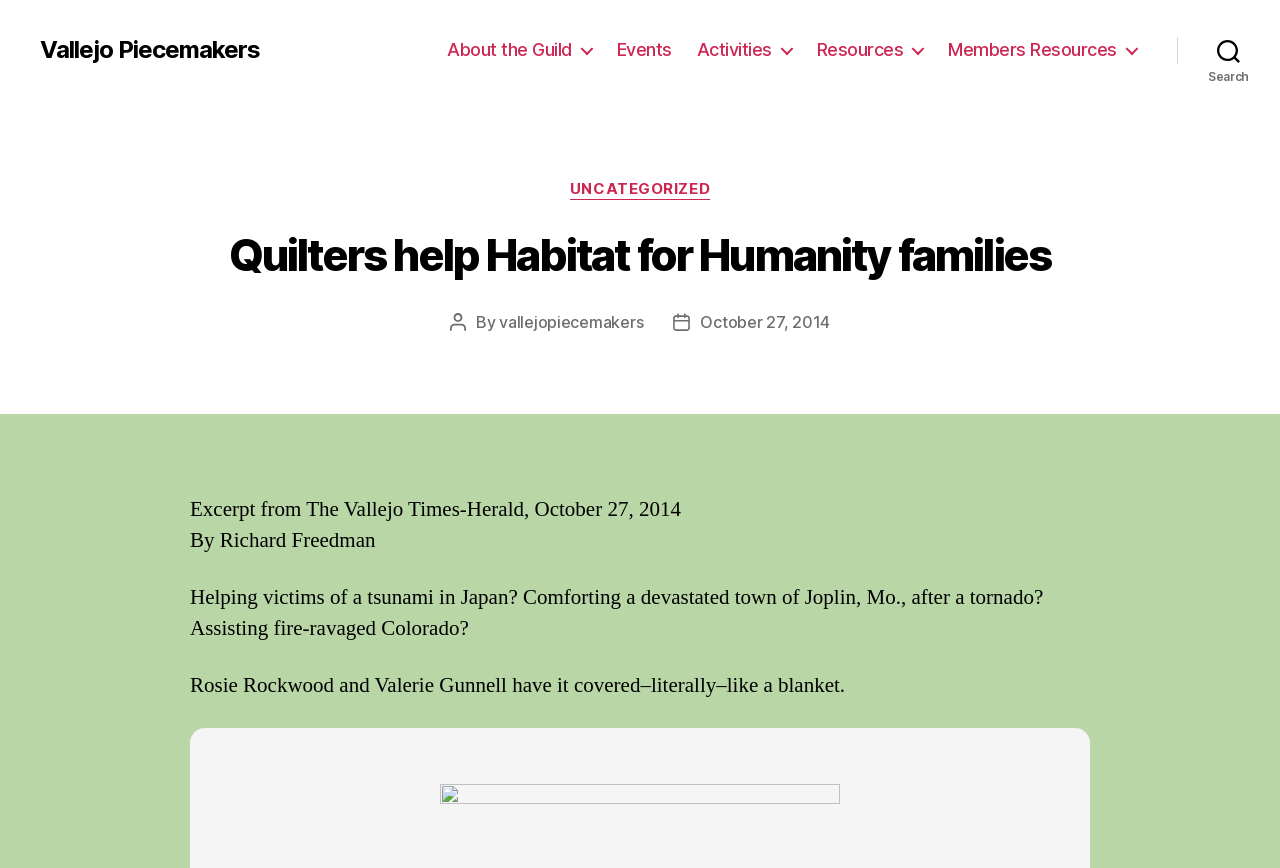Identify the bounding box for the UI element described as: "About the Guild". The coordinates should be four float numbers between 0 and 1, i.e., [left, top, right, bottom].

[0.35, 0.045, 0.462, 0.07]